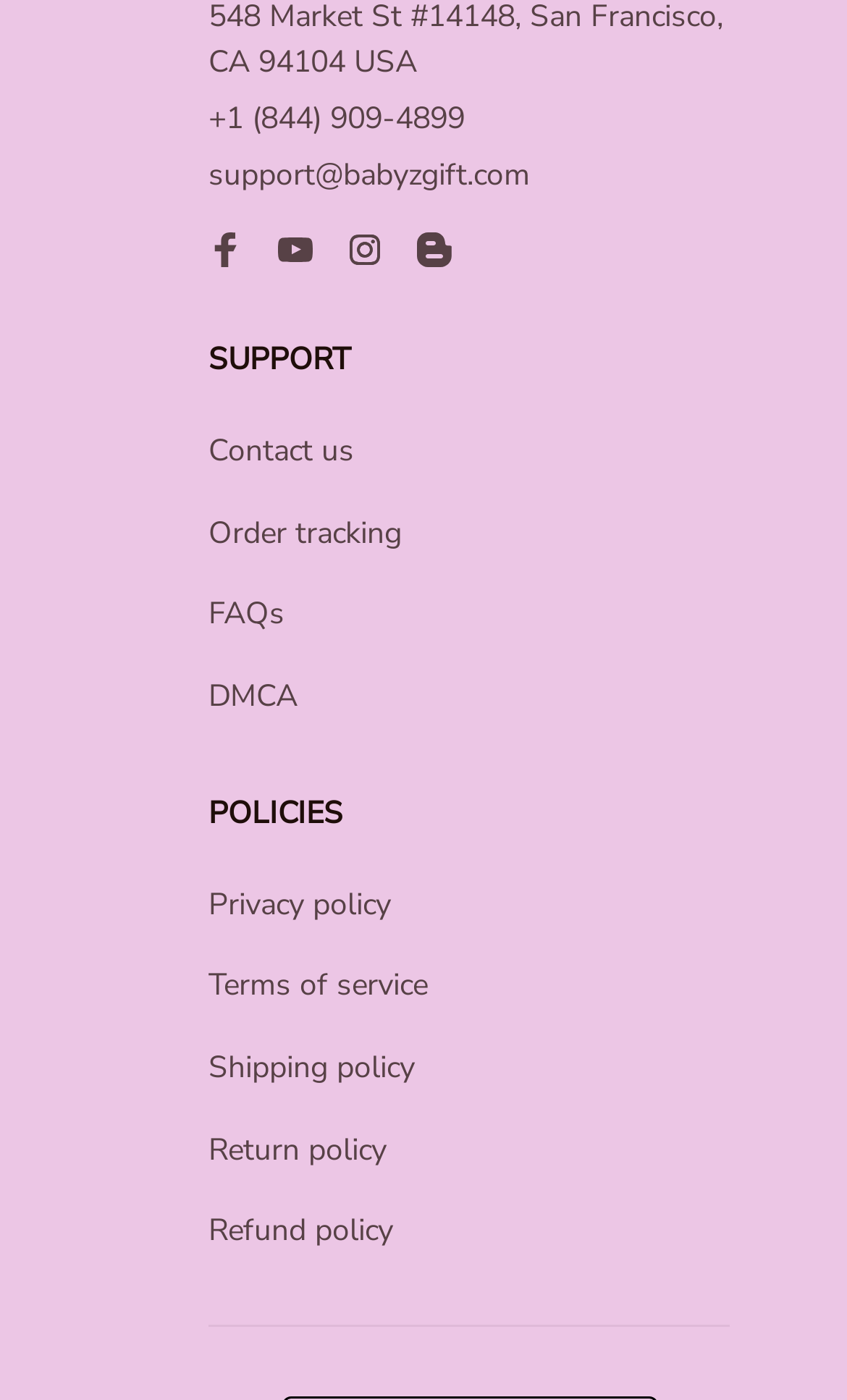Predict the bounding box for the UI component with the following description: "Online Course / Exam".

None